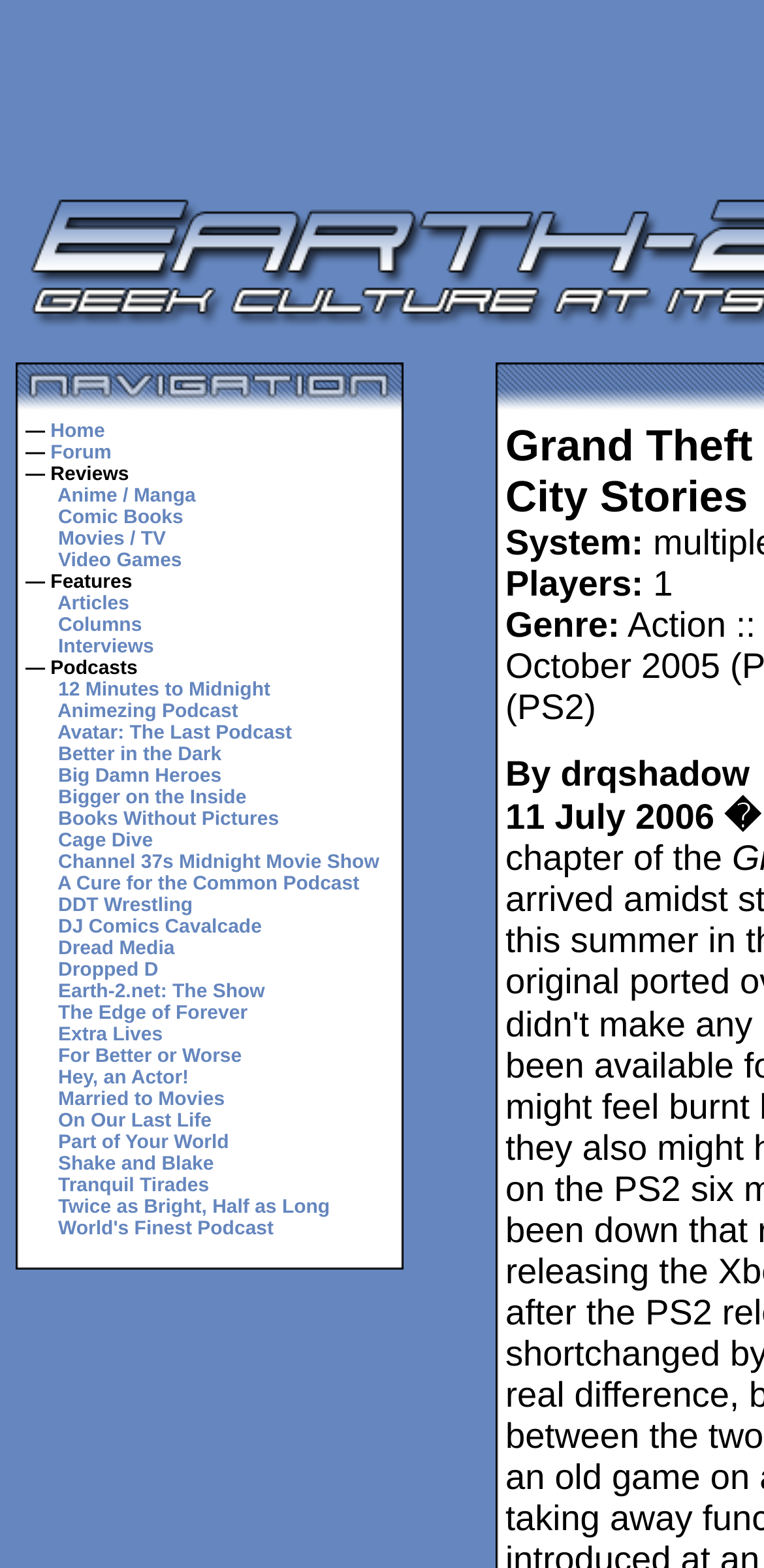Generate a comprehensive description of the contents of the webpage.

The webpage is a portal for geek culture, featuring various sections and links to different types of content. At the top, there is a navigation menu with links to "Home", "Forum", "Reviews", and other categories, including "Anime/Manga", "Comic Books", "Movies/TV", and "Video Games". Below this menu, there are two columns of links to various podcasts, including "12 Minutes to Midnight", "Animezing Podcast", and "Better in the Dark", among others.

On the left side of the page, there is a table with three rows, each containing an image. The images are not described, but they are likely related to the geek culture theme. To the right of the images, there is a column of text with headings like "Genre:" and other categories, but the text is not descriptive.

The overall layout of the page is organized, with clear sections and categories, making it easy to navigate and find specific types of content.